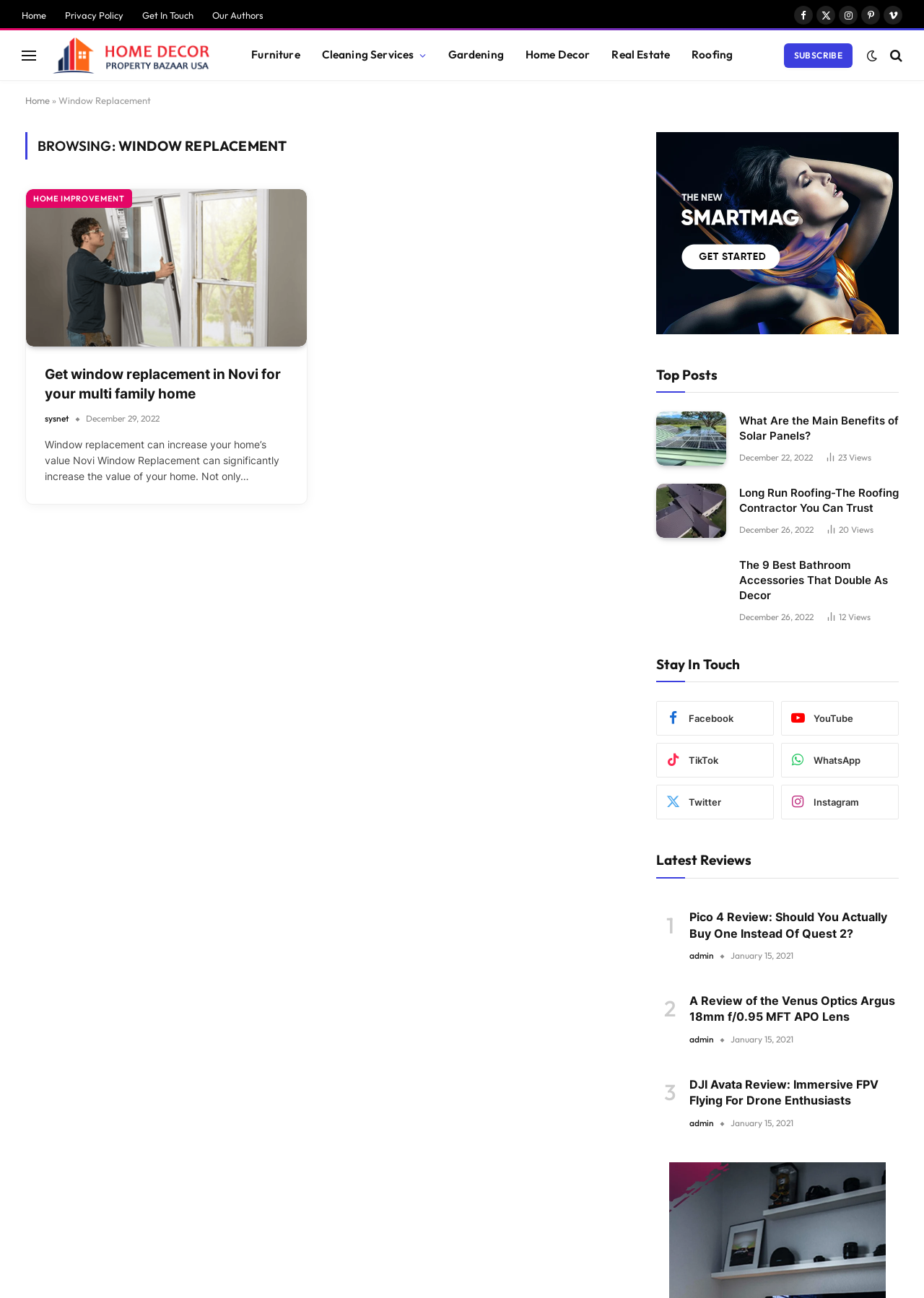Predict the bounding box coordinates of the area that should be clicked to accomplish the following instruction: "Subscribe to the newsletter". The bounding box coordinates should consist of four float numbers between 0 and 1, i.e., [left, top, right, bottom].

[0.848, 0.033, 0.923, 0.052]